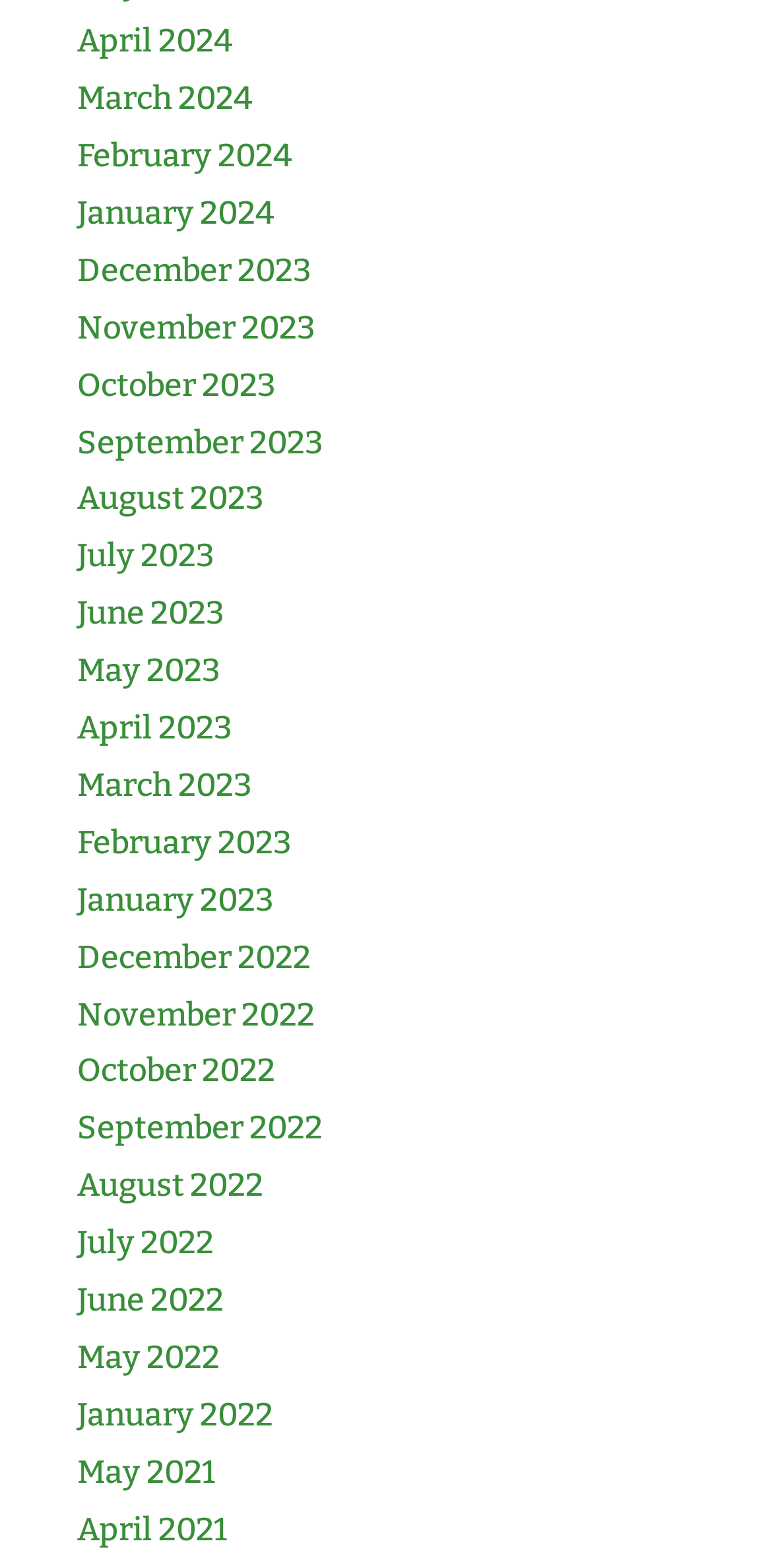Could you find the bounding box coordinates of the clickable area to complete this instruction: "browse June 2022"?

[0.1, 0.817, 0.29, 0.841]